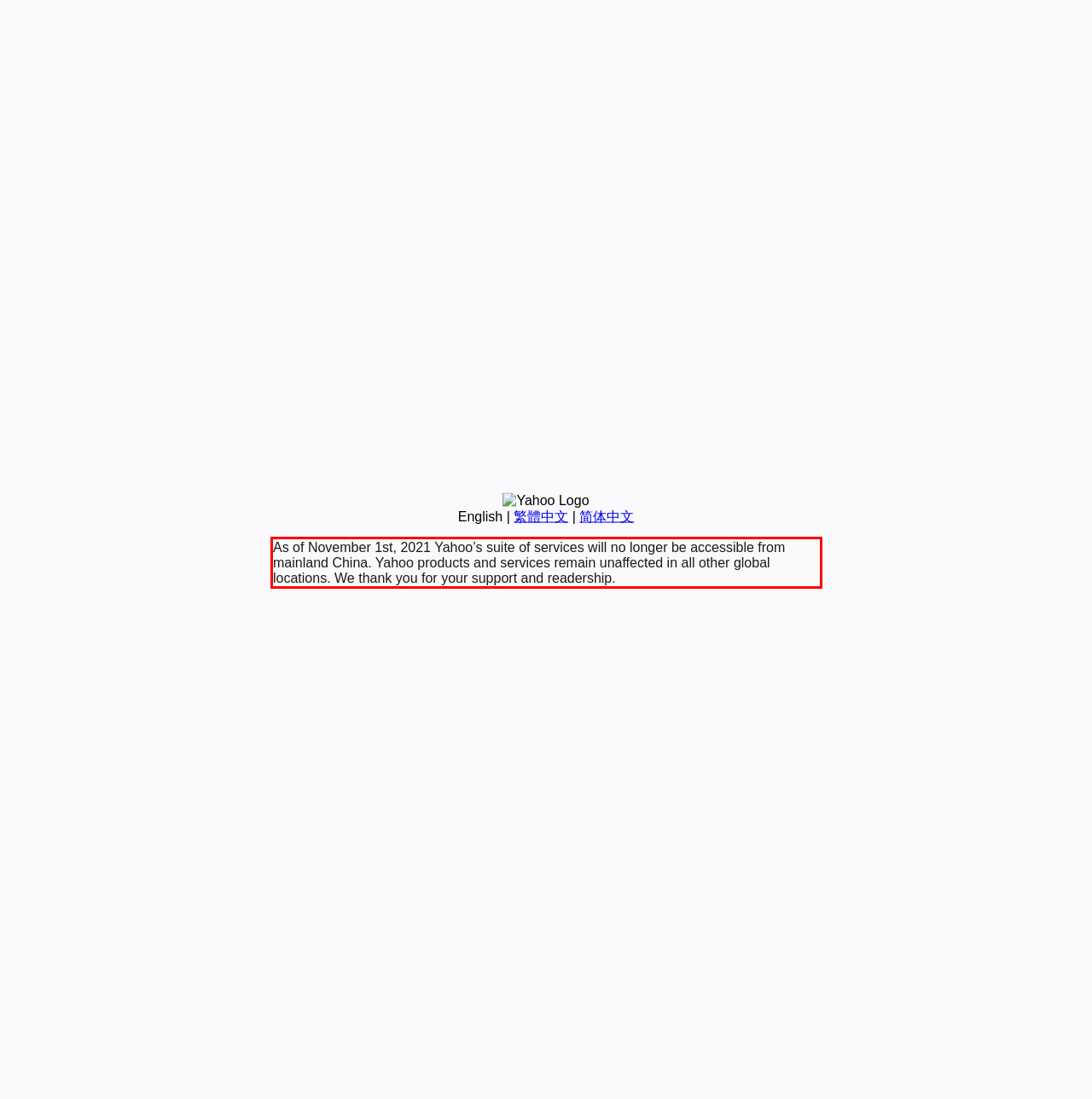Please use OCR to extract the text content from the red bounding box in the provided webpage screenshot.

As of November 1st, 2021 Yahoo’s suite of services will no longer be accessible from mainland China. Yahoo products and services remain unaffected in all other global locations. We thank you for your support and readership.